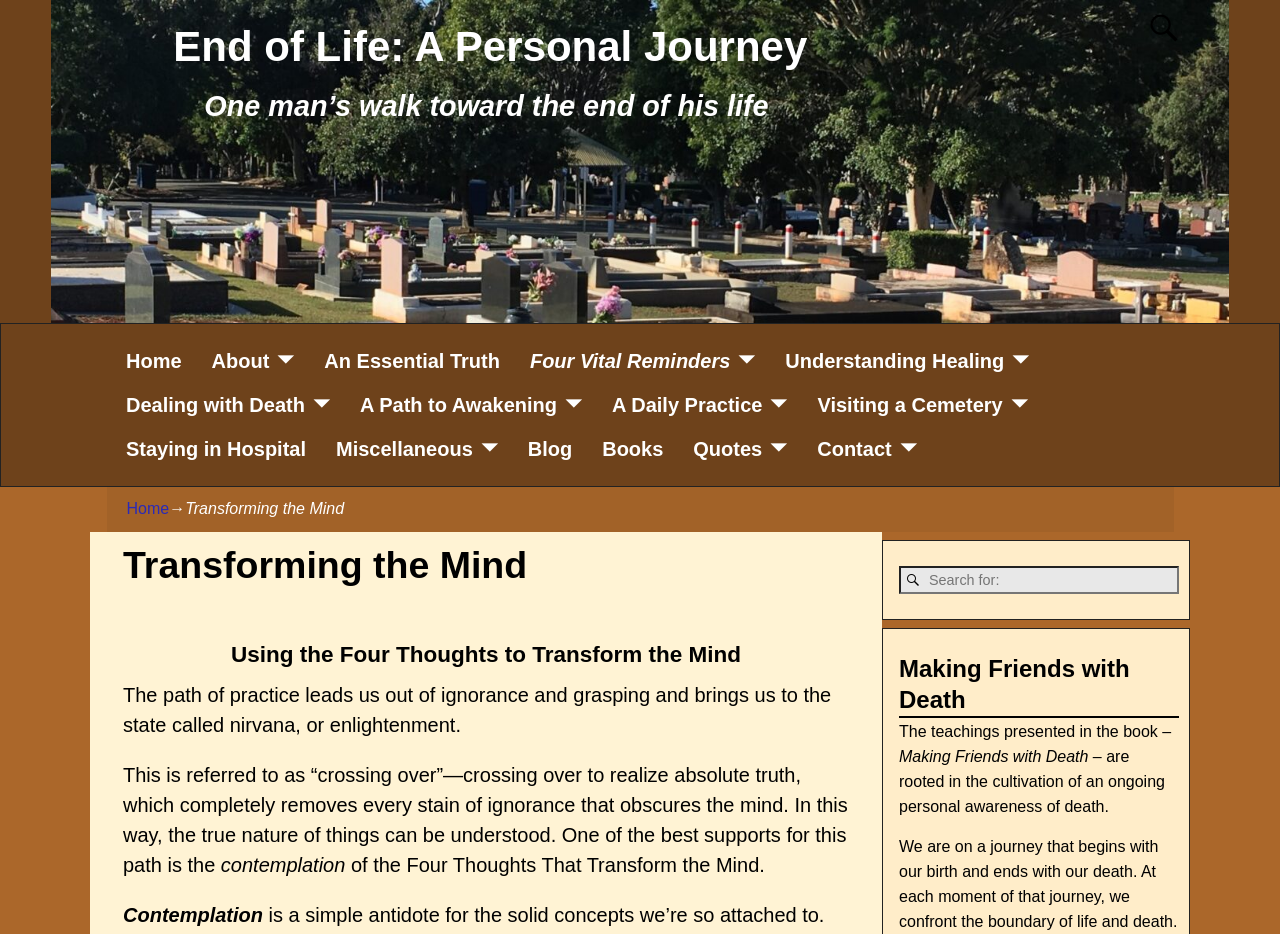Identify and provide the text content of the webpage's primary headline.

End of Life: A Personal Journey